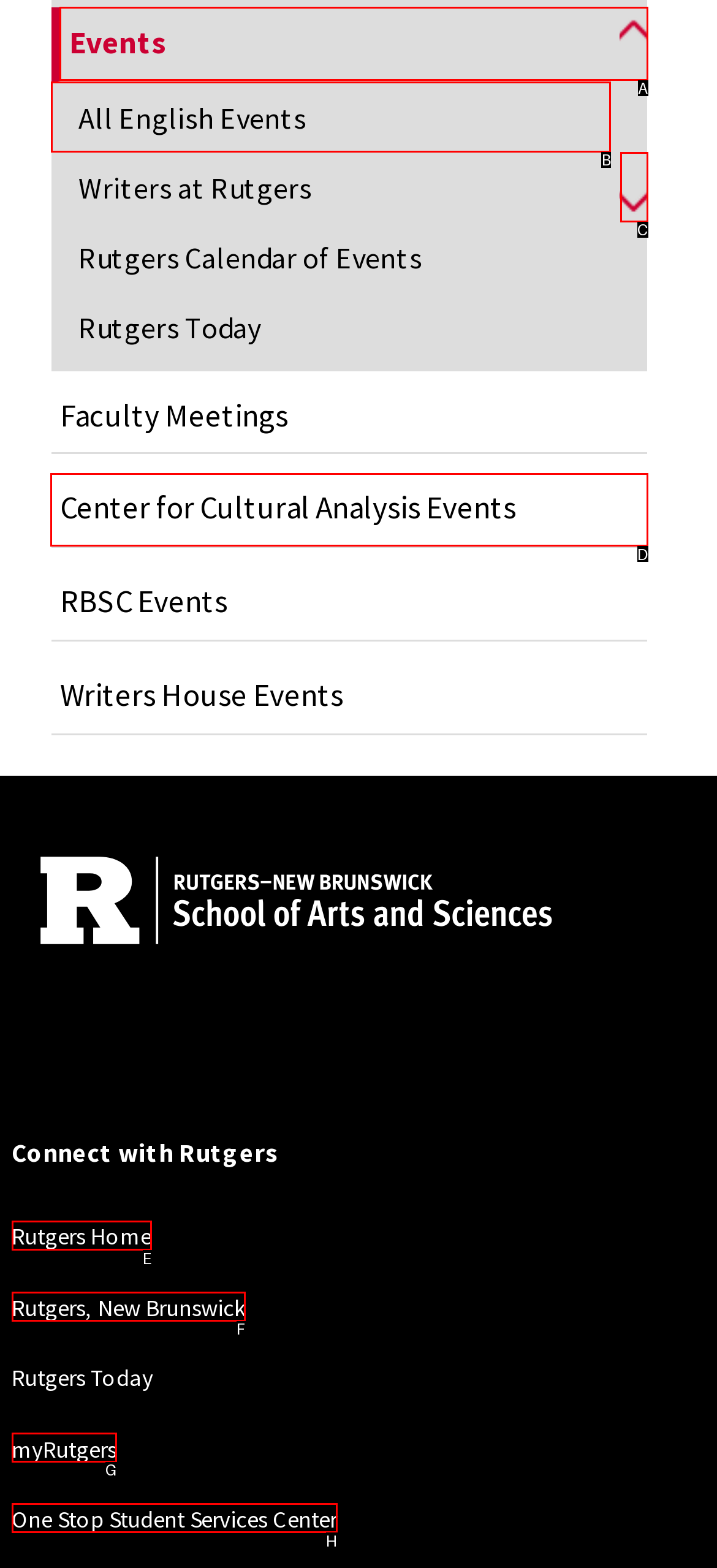To complete the task: Open All English Events, select the appropriate UI element to click. Respond with the letter of the correct option from the given choices.

B